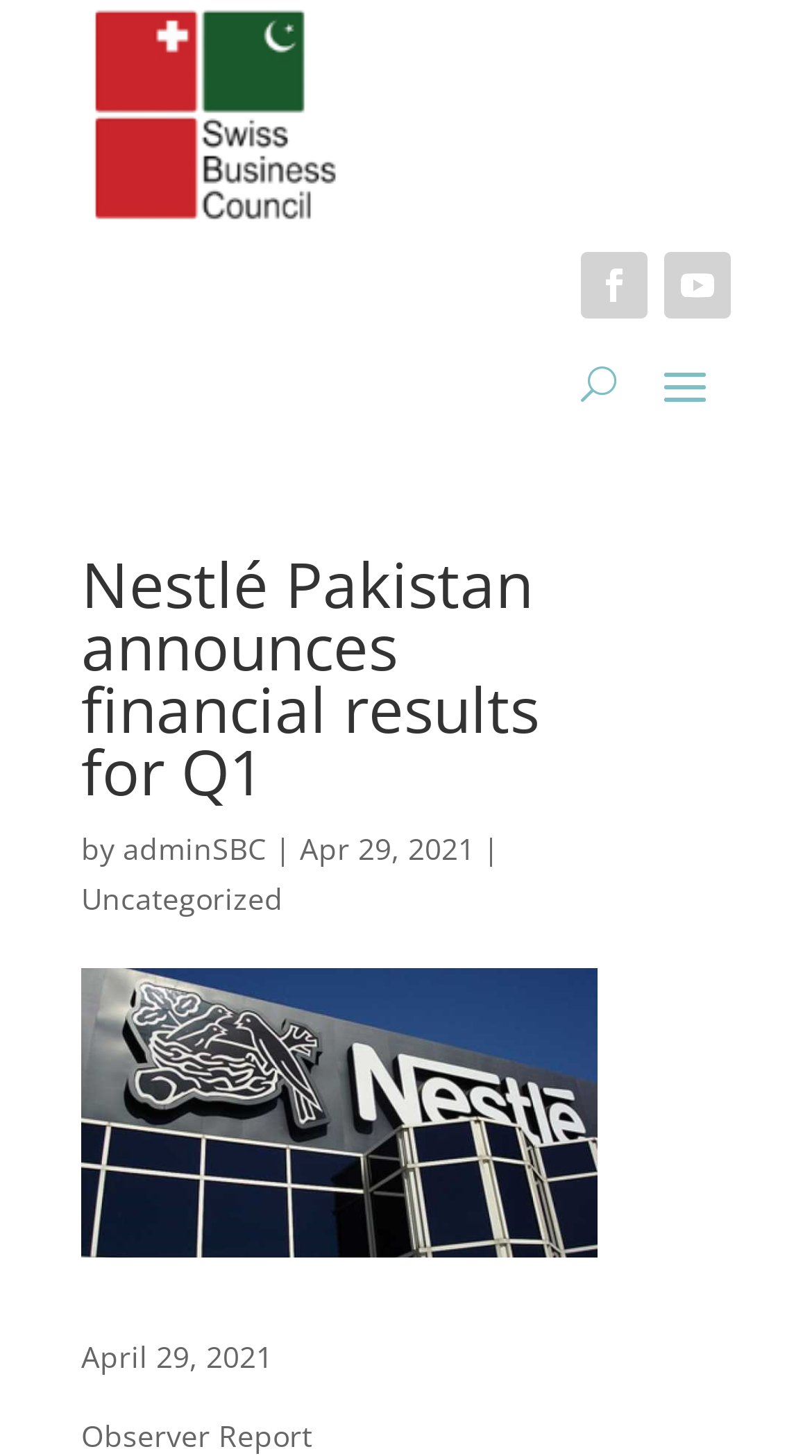Respond with a single word or short phrase to the following question: 
What is the category of the announcement?

Uncategorized